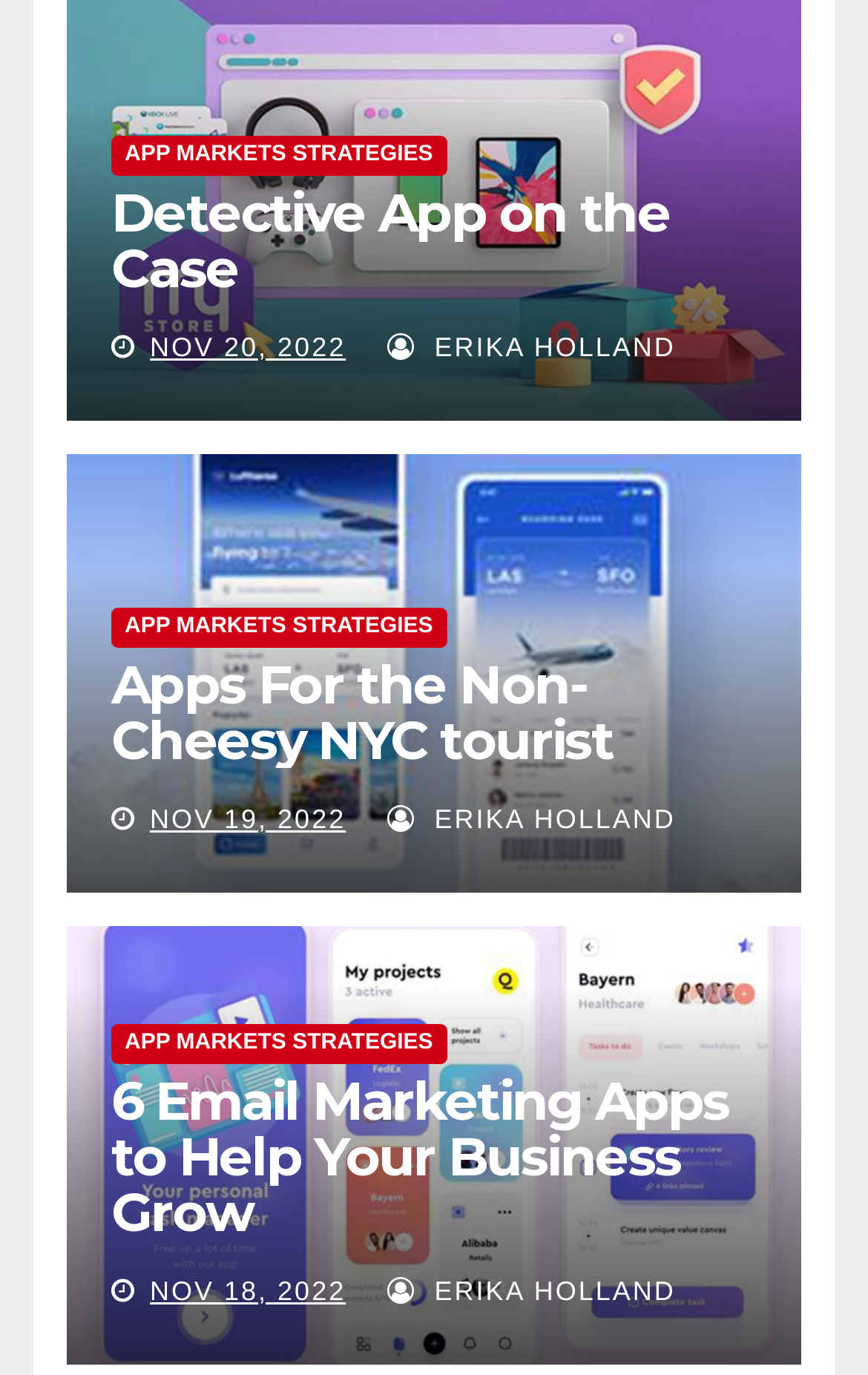What is the date of the third article?
Based on the image, answer the question in a detailed manner.

I found the date of the third article by looking at the link 'NOV 18, 2022' with bounding box coordinates [0.173, 0.927, 0.398, 0.95], which is located below the heading '6 Email Marketing Apps to Help Your Business Grow'.